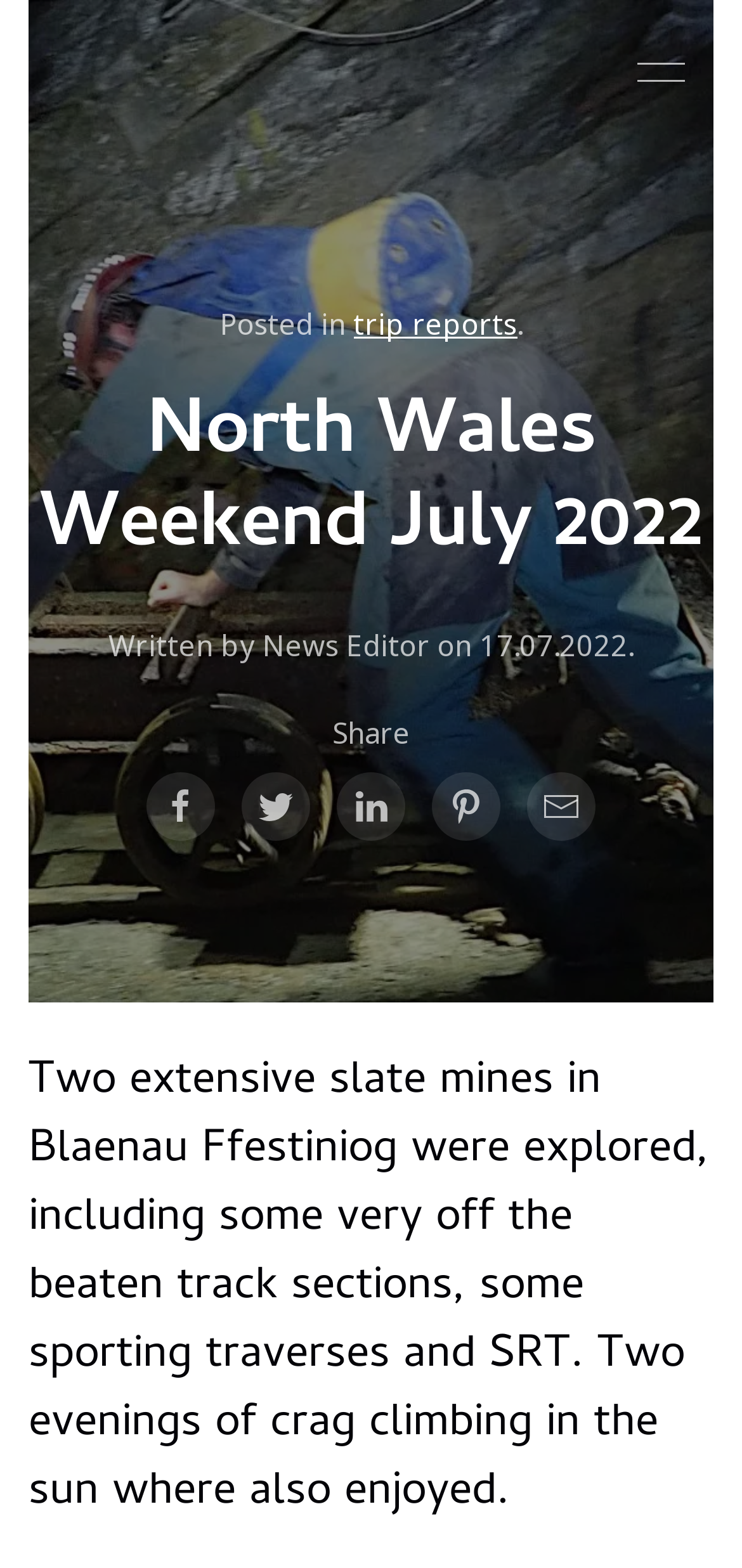Locate and extract the headline of this webpage.

North Wales Weekend July 2022